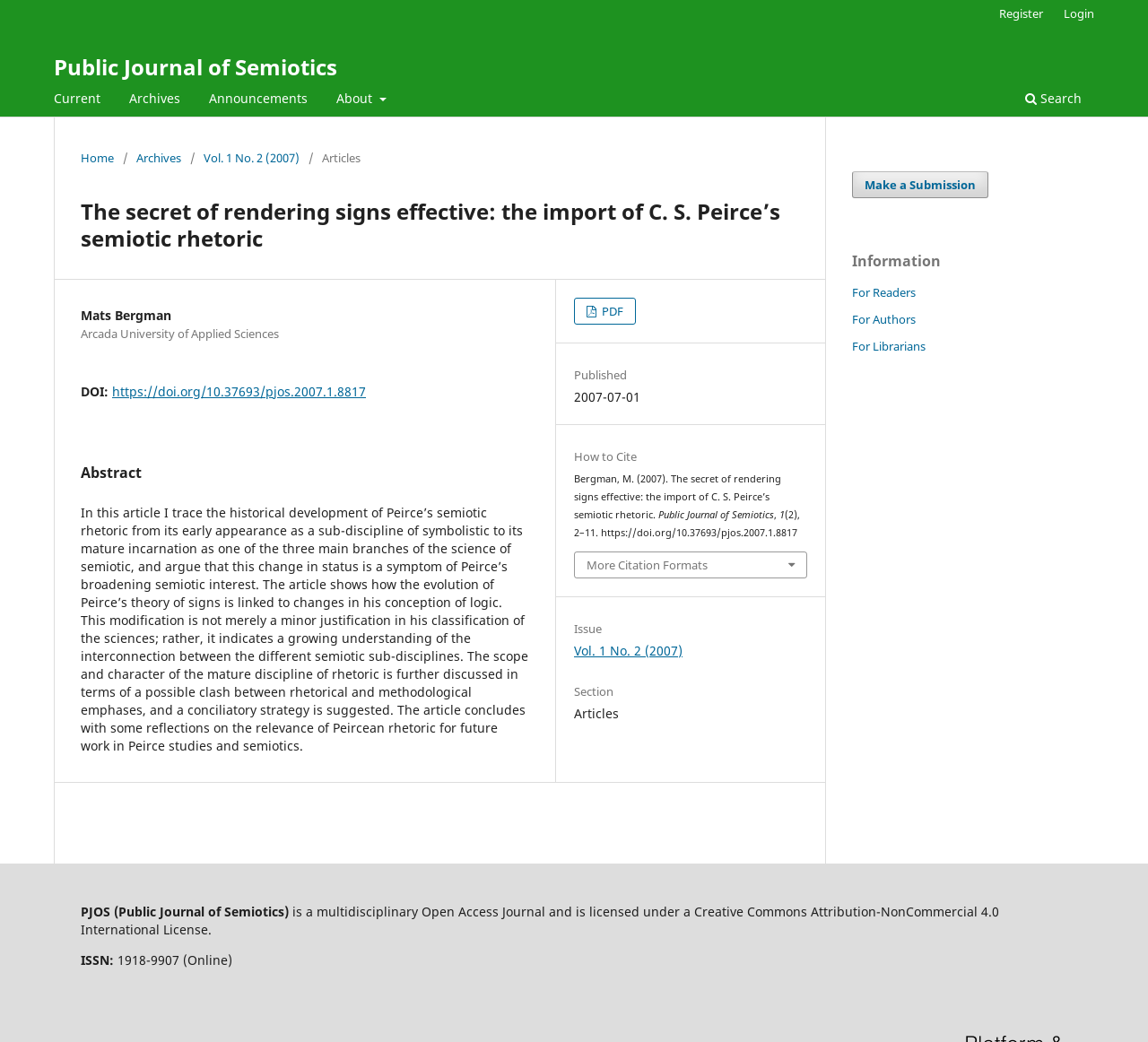What is the DOI of the article?
Please ensure your answer is as detailed and informative as possible.

I found the answer by looking at the article section, where it says 'DOI:' followed by the DOI link.